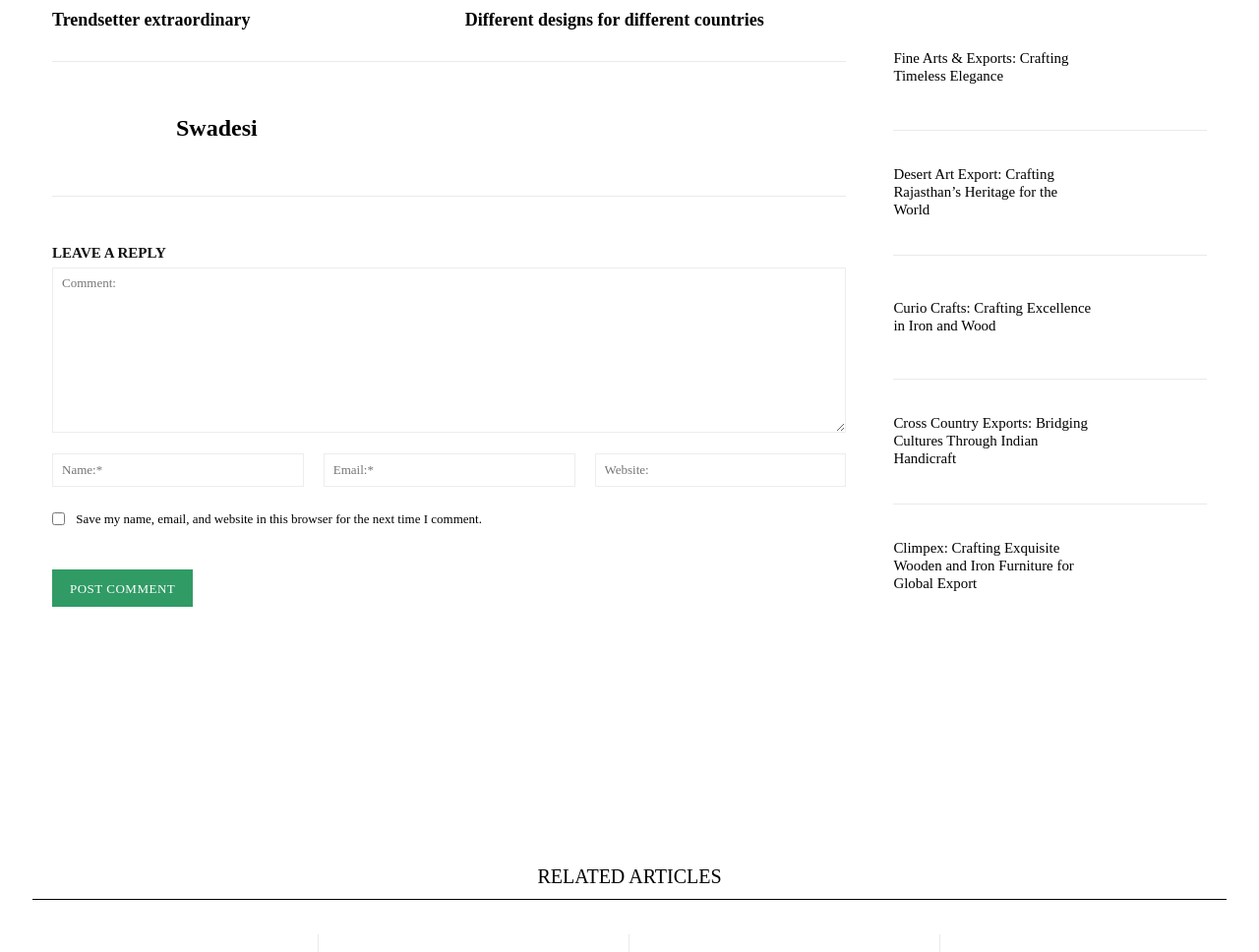Find the bounding box coordinates of the clickable area required to complete the following action: "Read Press Release as PDF".

None